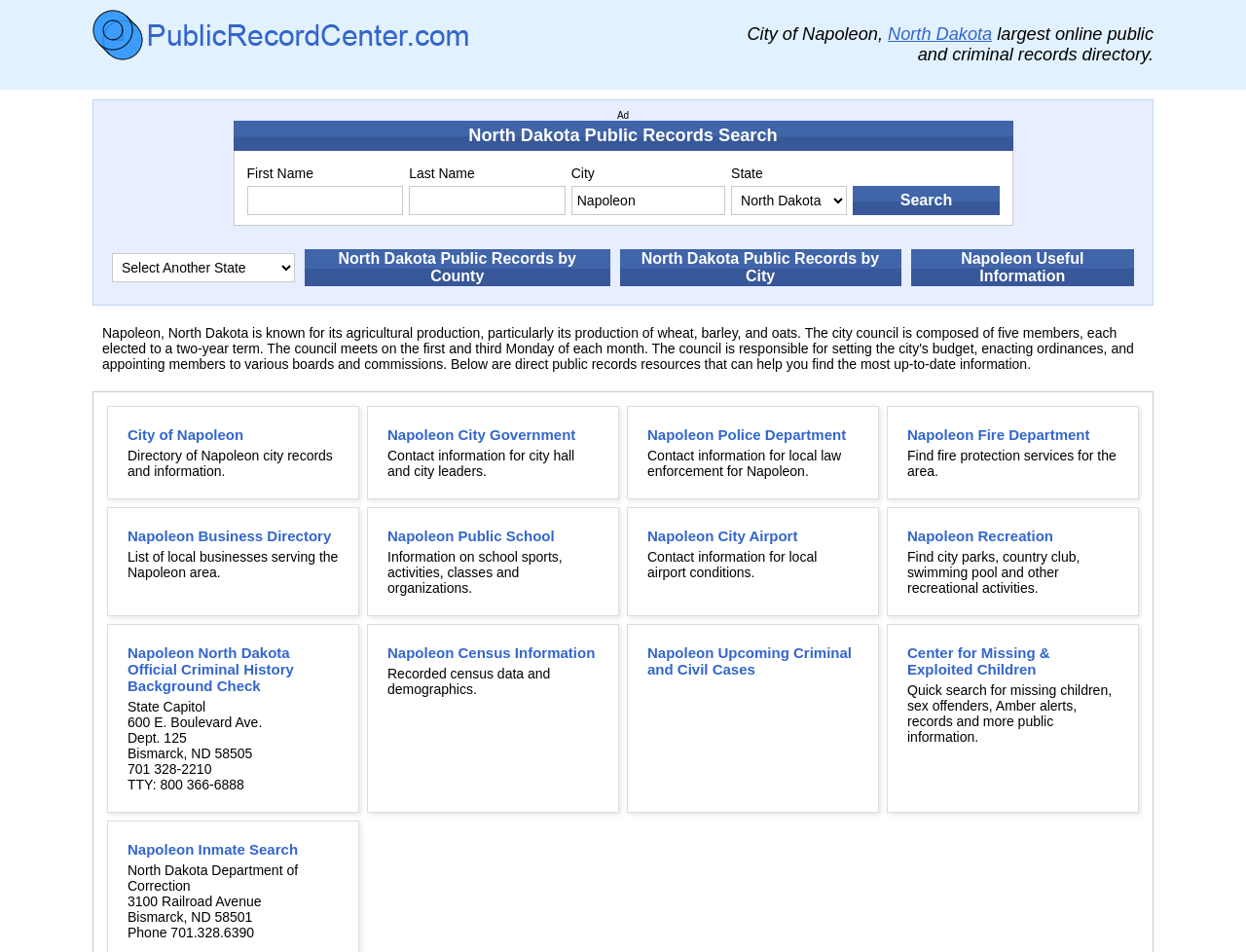Please identify the bounding box coordinates of the clickable area that will fulfill the following instruction: "Select another state". The coordinates should be in the format of four float numbers between 0 and 1, i.e., [left, top, right, bottom].

[0.09, 0.266, 0.237, 0.297]